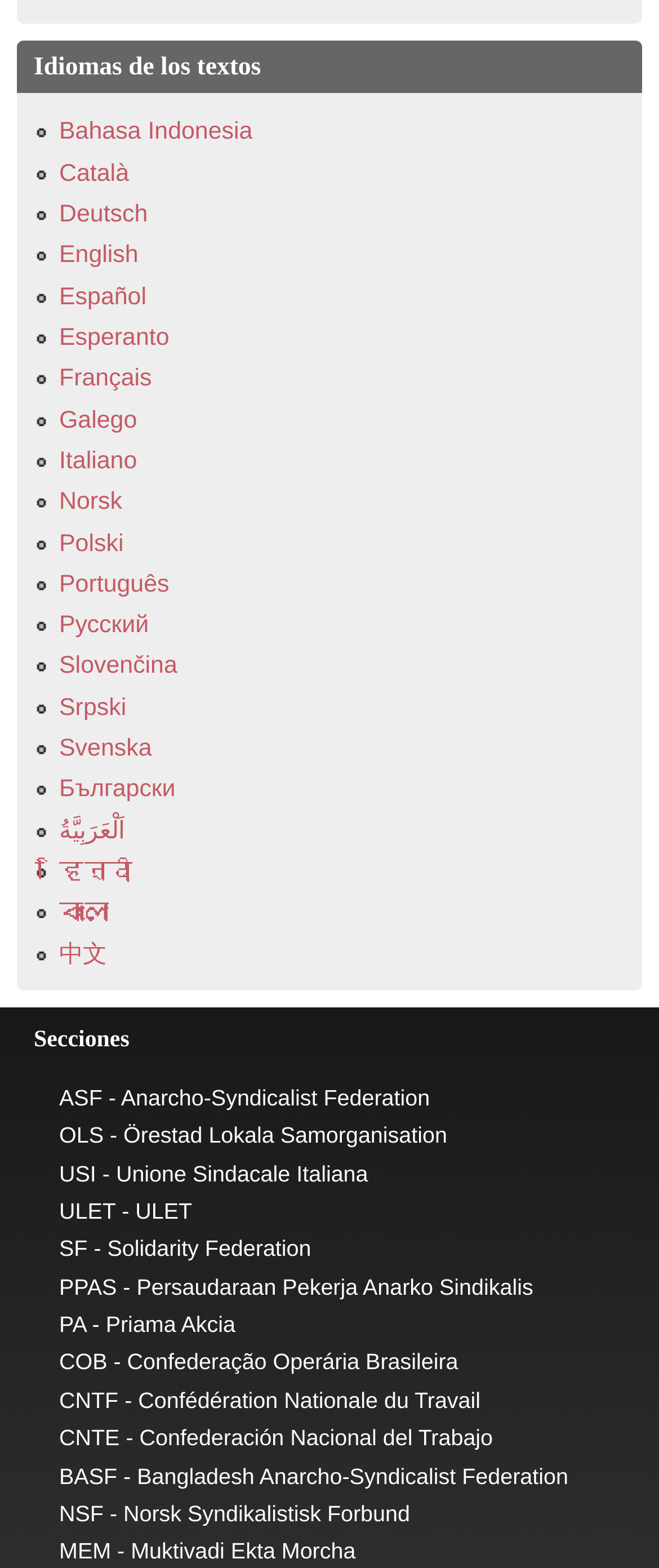Determine the bounding box coordinates of the clickable region to follow the instruction: "Visit USI - Unione Sindacale Italiana page".

[0.09, 0.74, 0.559, 0.756]